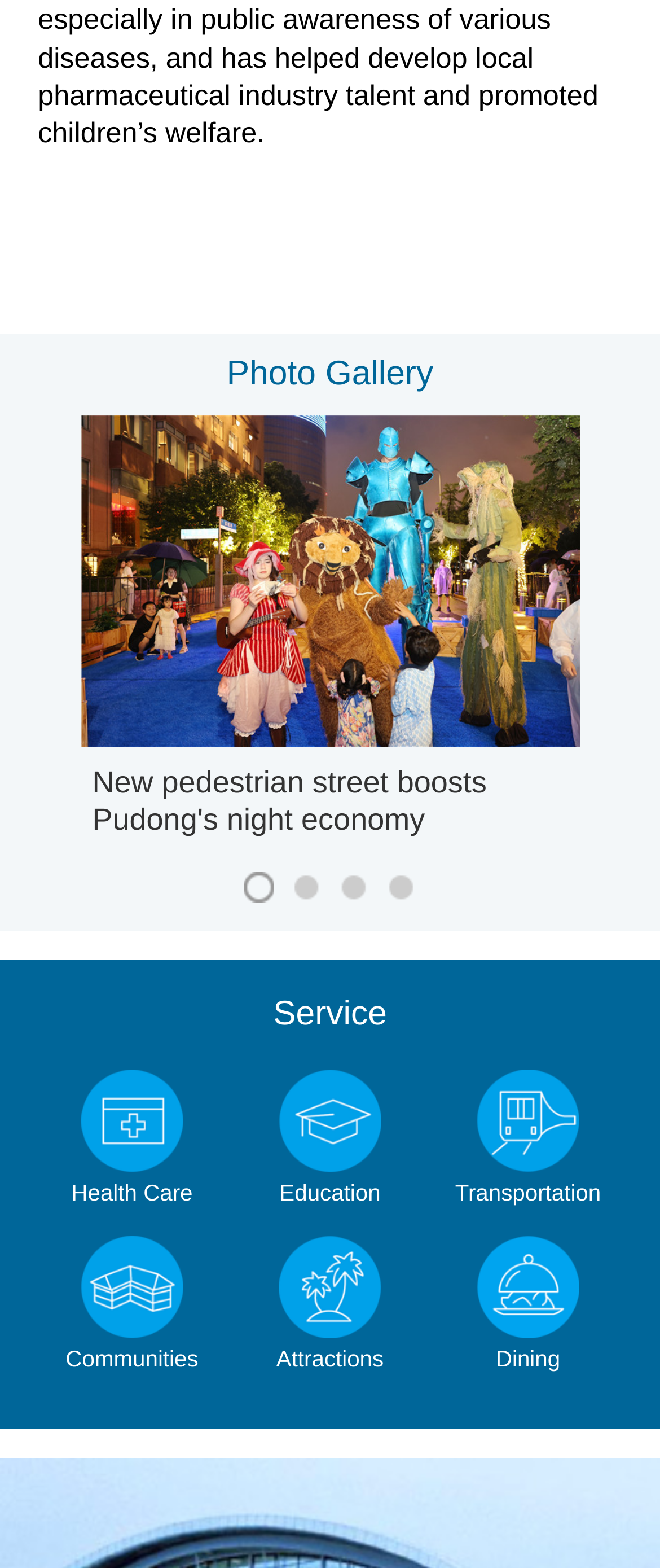Given the description 4, predict the bounding box coordinates of the UI element. Ensure the coordinates are in the format (top-left x, top-left y, bottom-right x, bottom-right y) and all values are between 0 and 1.

[0.585, 0.557, 0.631, 0.576]